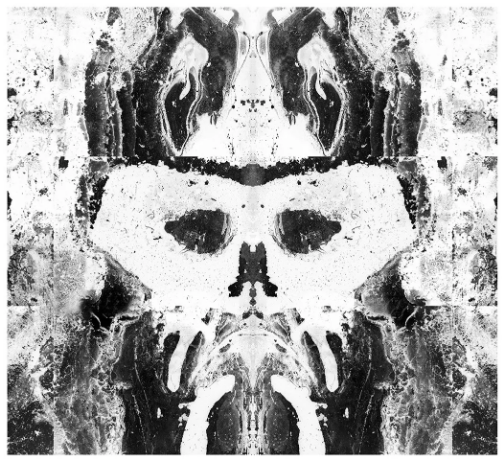Create a vivid and detailed description of the image.

The image showcases "Mask I," a striking piece by artist Pascal Ungerer, created in 2017 as part of the series "Erasure." This archival pigment print measures 60 x 60 cm and is part of a limited edition of 7 plus 2 artist proofs. The artwork features an intricate interplay of black and white, presenting a haunting abstraction that evokes themes of identity and obsolescence. The complex forms and textures challenge viewers to interpret the underlying meanings, making it a thought-provoking focal point in the exhibition "Apophenia," held at Roman Road in London from June 27 to July 8, 2018. This piece is included in a group show alongside works by Anna Perach and Mariana Mauricio, reflecting the diverse practices of contemporary artists.